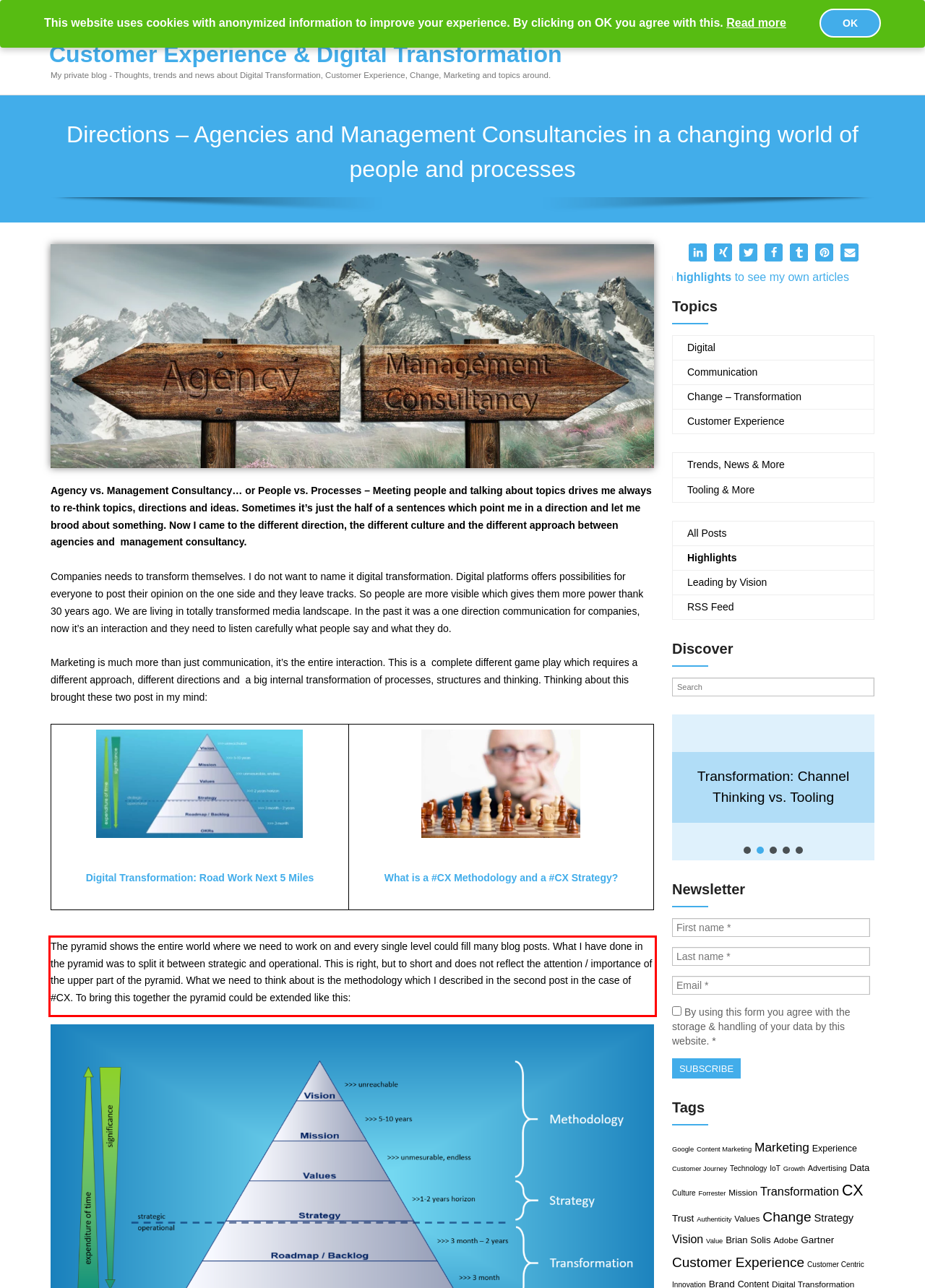You are provided with a webpage screenshot that includes a red rectangle bounding box. Extract the text content from within the bounding box using OCR.

The pyramid shows the entire world where we need to work on and every single level could fill many blog posts. What I have done in the pyramid was to split it between strategic and operational. This is right, but to short and does not reflect the attention / importance of the upper part of the pyramid. What we need to think about is the methodology which I described in the second post in the case of #CX. To bring this together the pyramid could be extended like this: